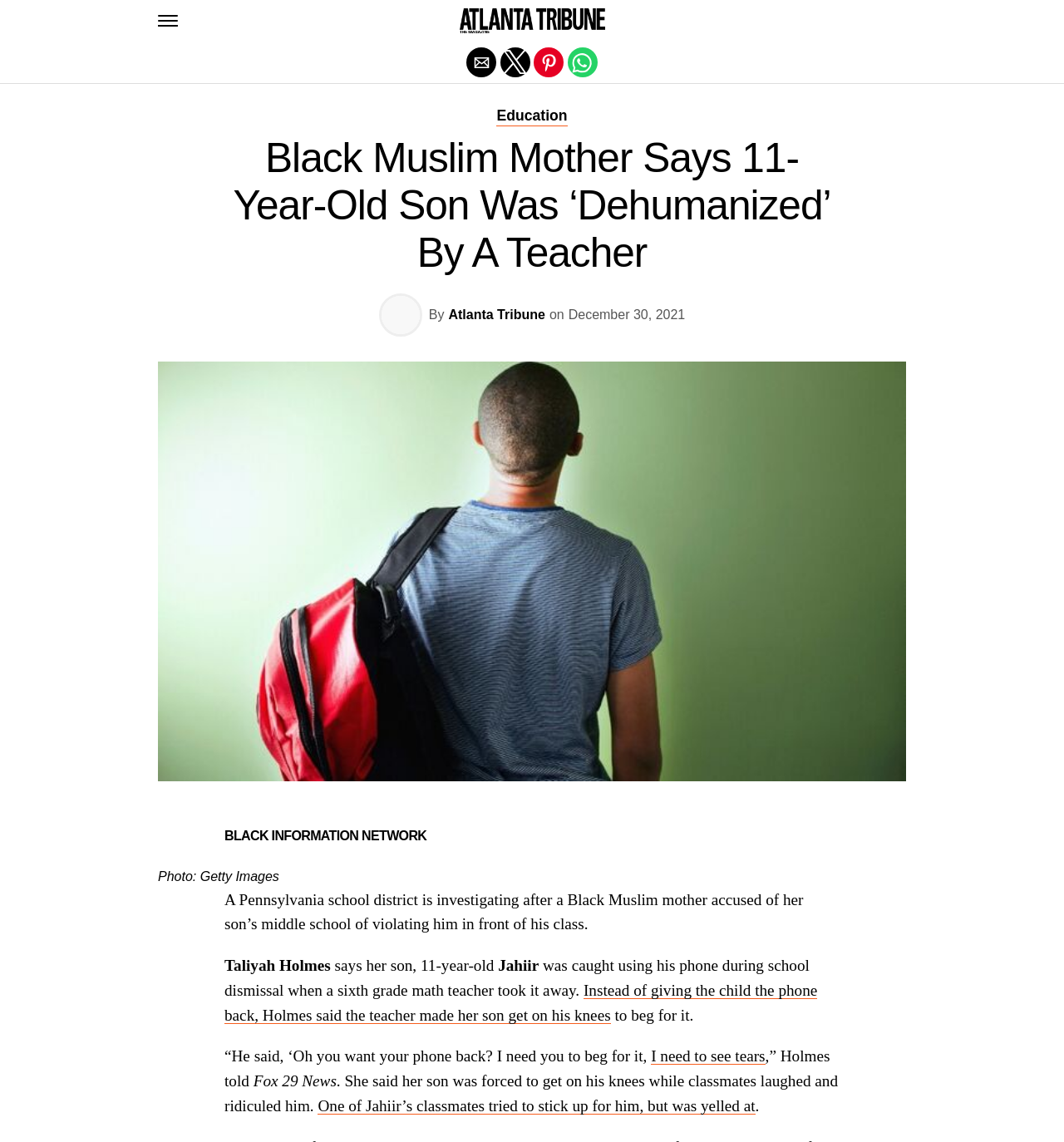Specify the bounding box coordinates of the element's region that should be clicked to achieve the following instruction: "Read more about Education". The bounding box coordinates consist of four float numbers between 0 and 1, in the format [left, top, right, bottom].

[0.467, 0.095, 0.533, 0.108]